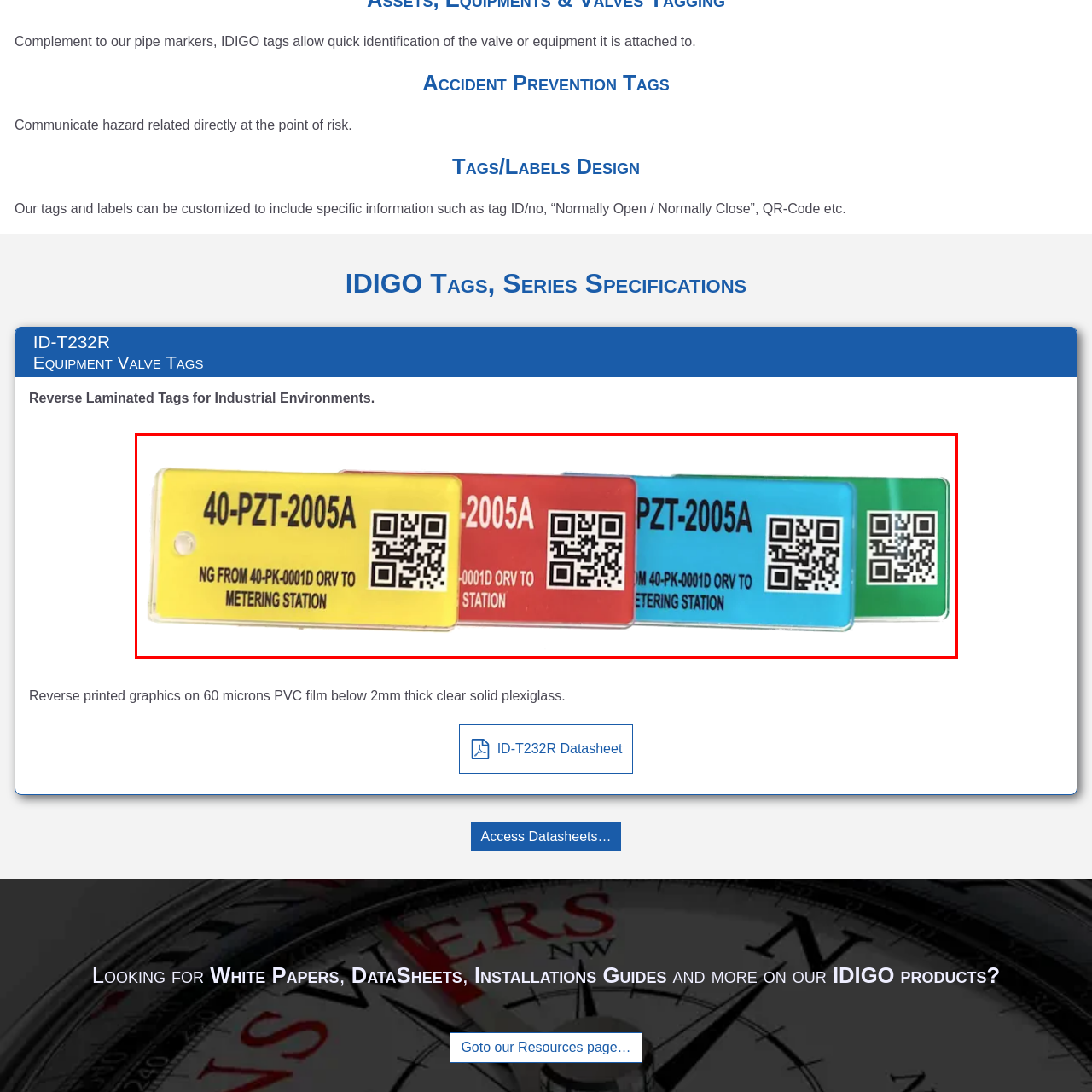Generate a thorough description of the part of the image enclosed by the red boundary.

The image showcases a series of colorful industrial tags, specifically designed for labeling and identifying equipment in safety and operational contexts. Each tag features a vibrant color coding—yellow, red, blue, and green—enhancing visibility. The tags are inscribed with identification numbers, such as "40-PZT-2005A" and "2005A," alongside QR codes that facilitate quick scanning for information retrieval. The text on the tags provides crucial details, including instructions like "NG FROM 40-PK-0001D ORV TO METERING STATION," which indicates their specific purpose and destination within the industrial environment. These reverse laminated tags are crafted for durability, making them suitable for demanding settings, ensuring that critical information is accessible at the point of risk, thus contributing to accident prevention and effective communication within the workspace.